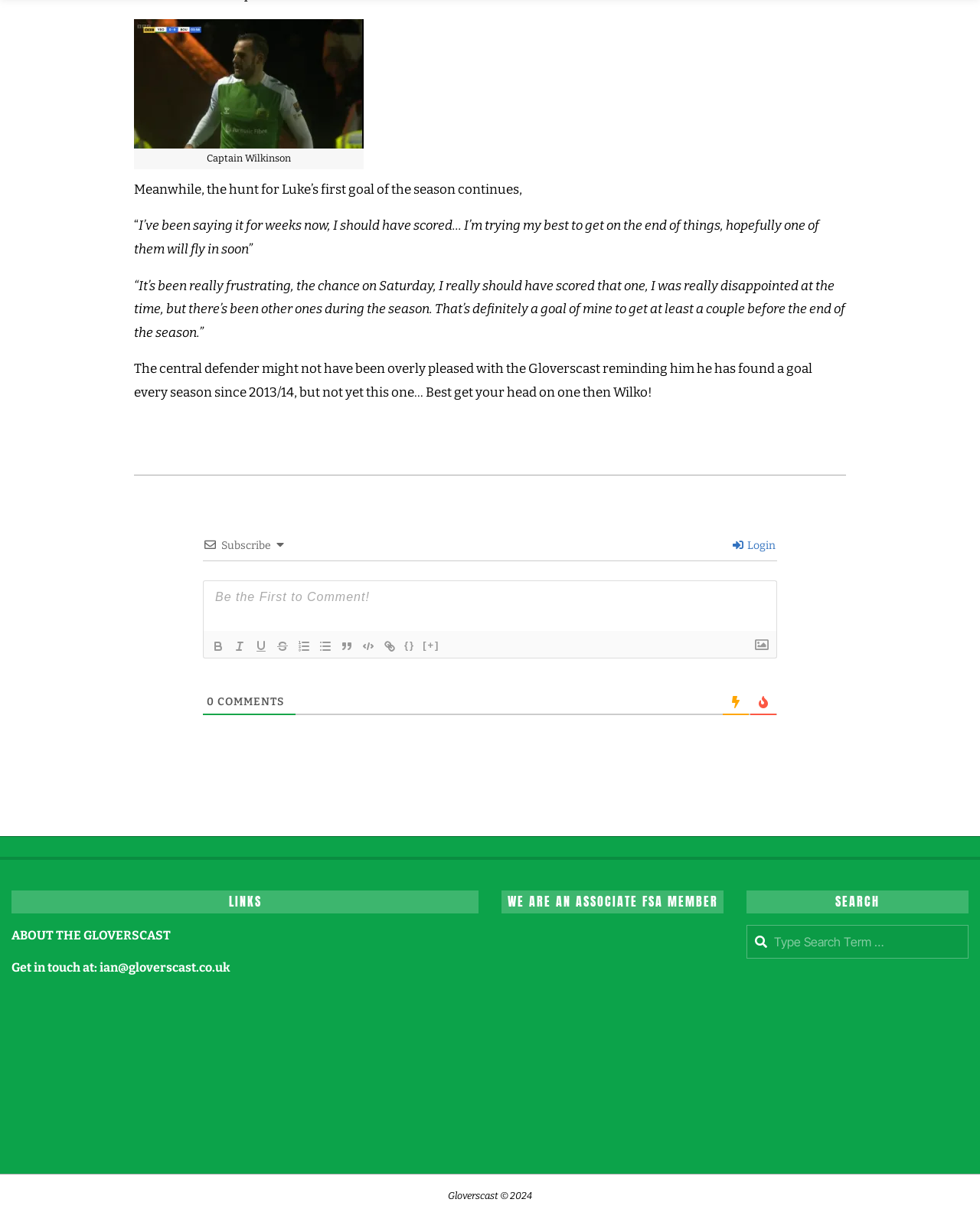From the element description parent_node: {} title="Code Block", predict the bounding box coordinates of the UI element. The coordinates must be specified in the format (top-left x, top-left y, bottom-right x, bottom-right y) and should be within the 0 to 1 range.

[0.365, 0.521, 0.387, 0.536]